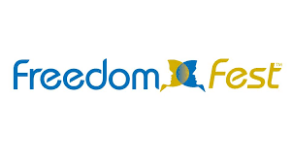Offer a detailed narrative of the scene shown in the image.

The image features the logo of "Freedom Fest," an event that celebrates individual liberty, personal responsibility, and the principles of free markets. The logo is composed of vibrant blue and yellow colors, with a design that includes a stylized butterfly symbolizing freedom and growth. Freedom Fest serves as a gathering for like-minded individuals who seek to discuss, promote, and uphold the values of freedom and entrepreneurship. This event typically includes a variety of speakers, workshops, and networking opportunities, making it a pivotal occasion for those championing libertarian ideas and solutions in contemporary society.